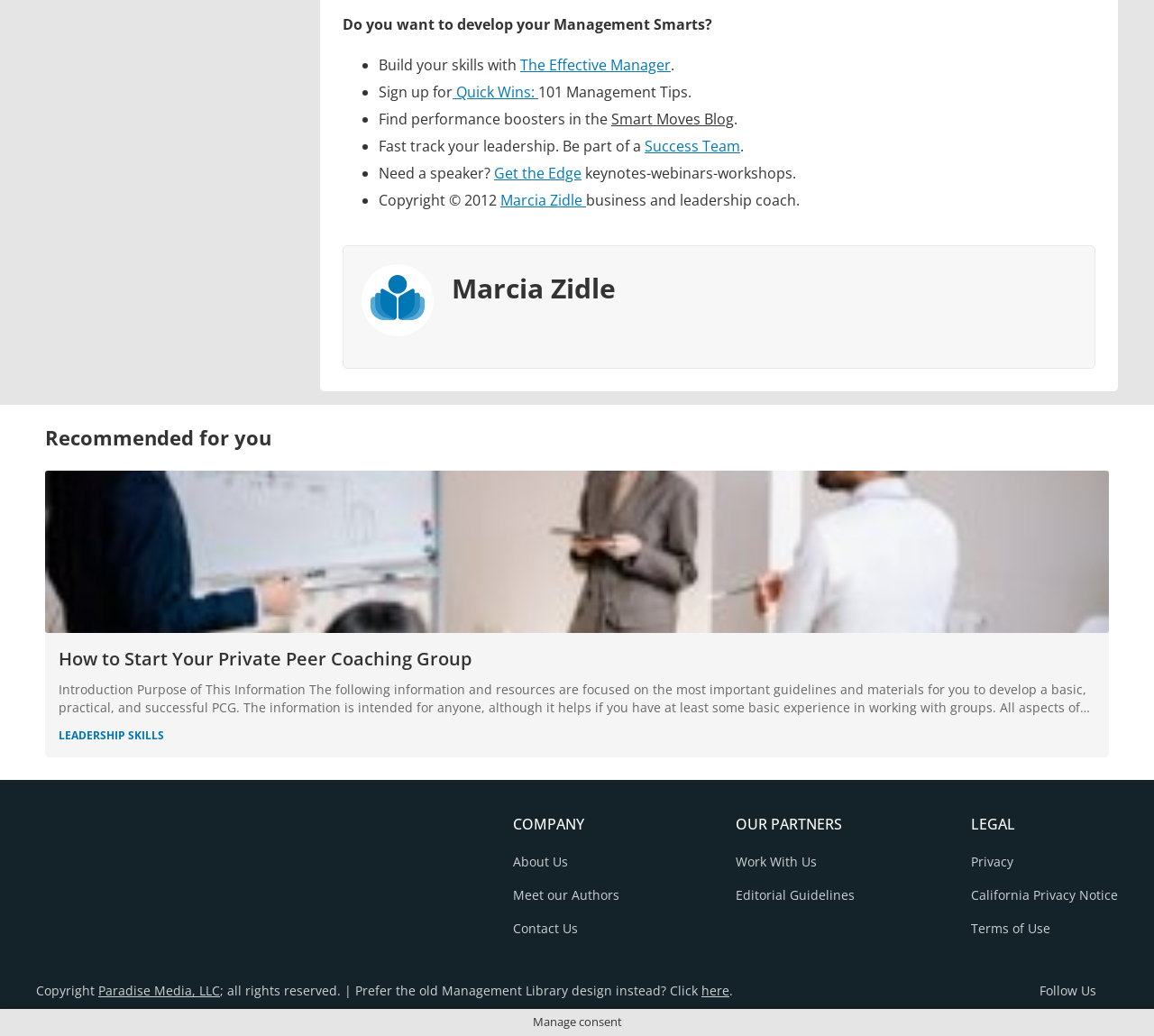What is the main topic of this webpage?
From the screenshot, provide a brief answer in one word or phrase.

Management skills